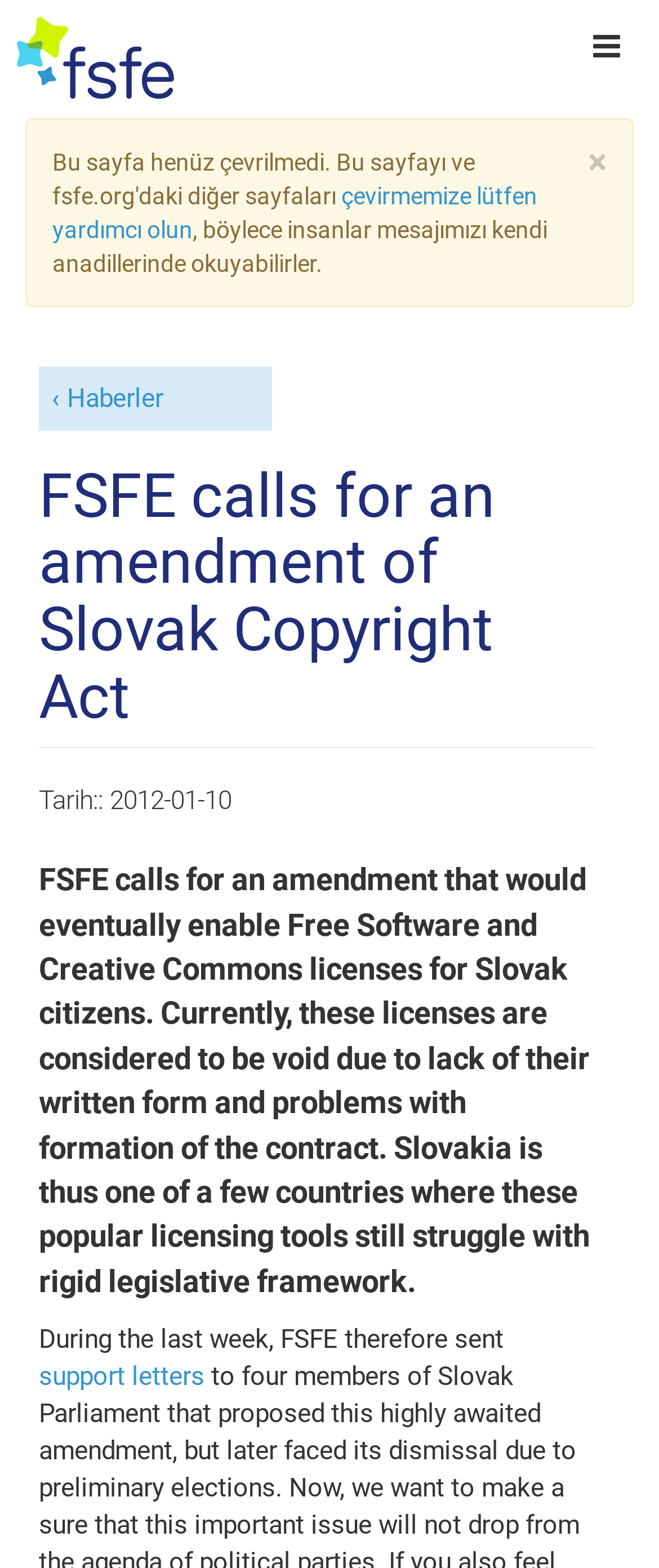Provide your answer to the question using just one word or phrase: What is the date of the article?

2012-01-10